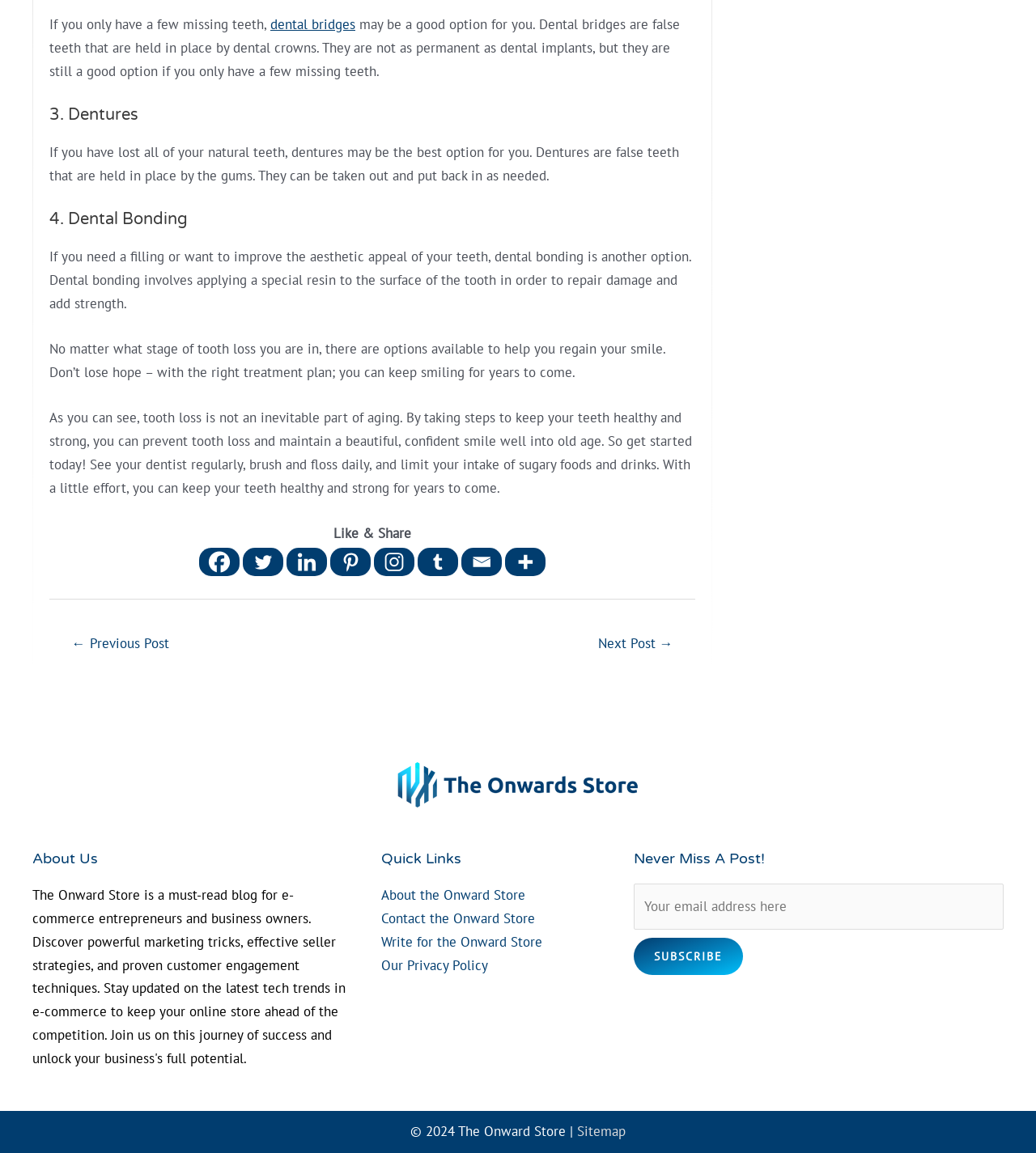Please determine the bounding box coordinates for the UI element described here. Use the format (top-left x, top-left y, bottom-right x, bottom-right y) with values bounded between 0 and 1: title="More"

[0.488, 0.475, 0.527, 0.499]